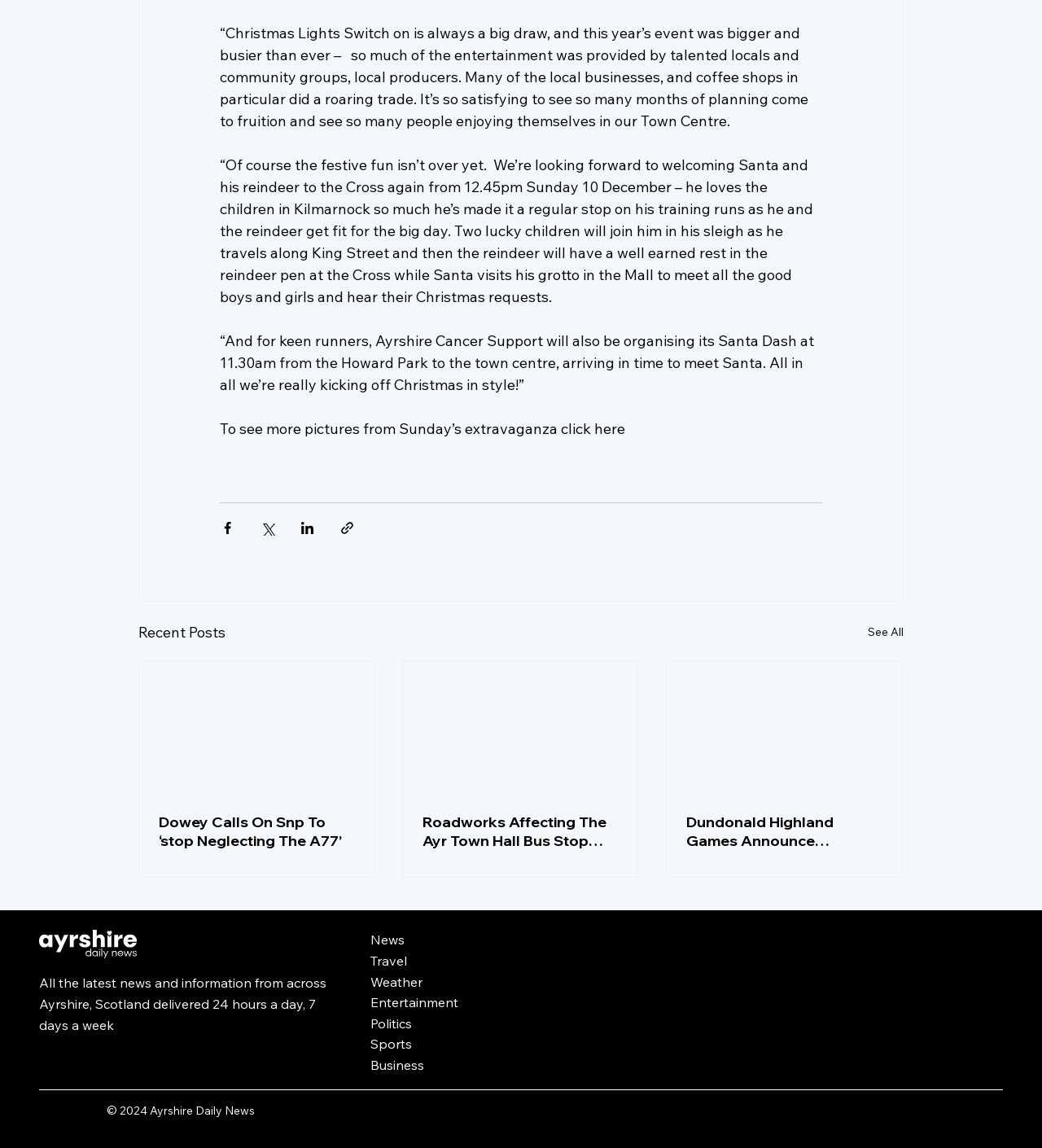Could you determine the bounding box coordinates of the clickable element to complete the instruction: "Go to the News page"? Provide the coordinates as four float numbers between 0 and 1, i.e., [left, top, right, bottom].

[0.355, 0.81, 0.645, 0.828]